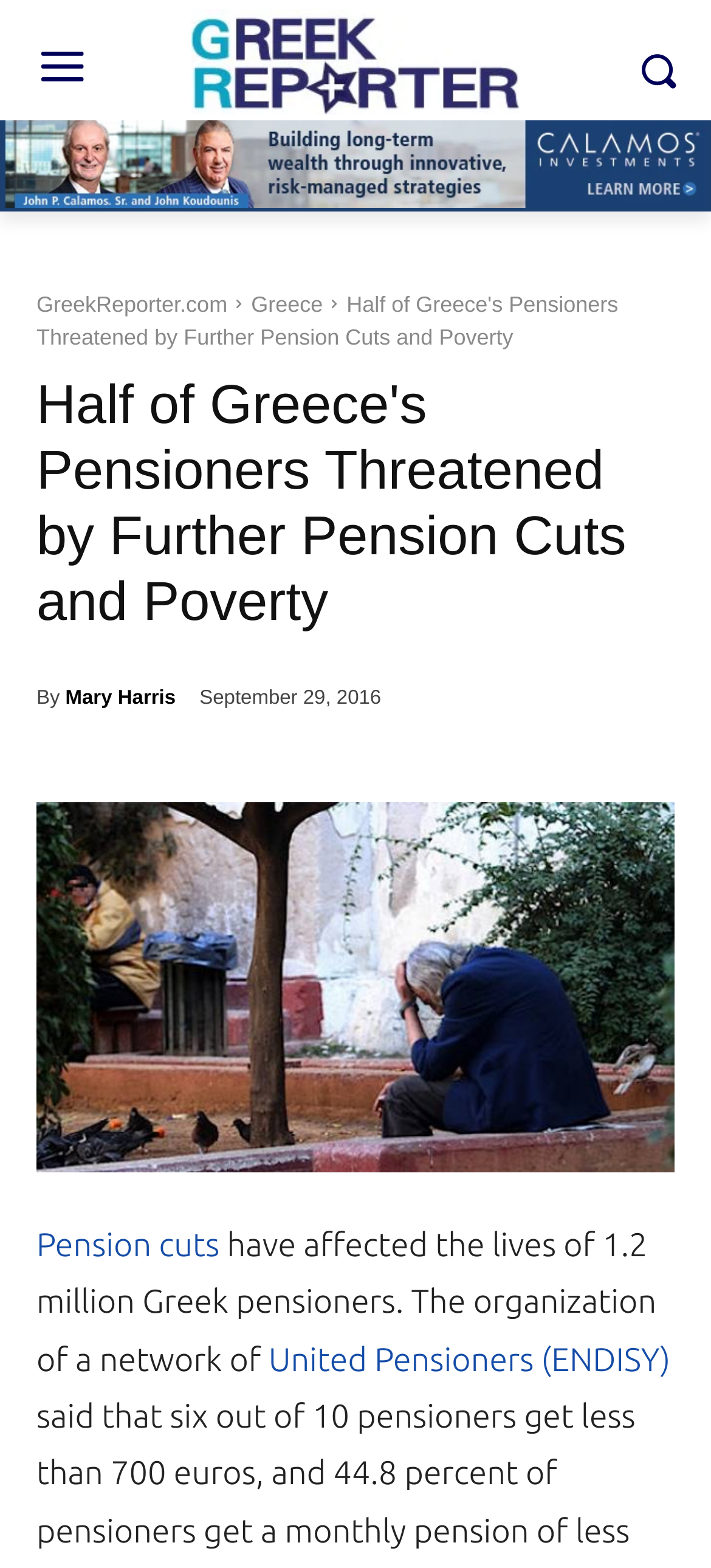Return the bounding box coordinates of the UI element that corresponds to this description: "Mary Harris". The coordinates must be given as four float numbers in the range of 0 and 1, [left, top, right, bottom].

[0.092, 0.428, 0.247, 0.463]